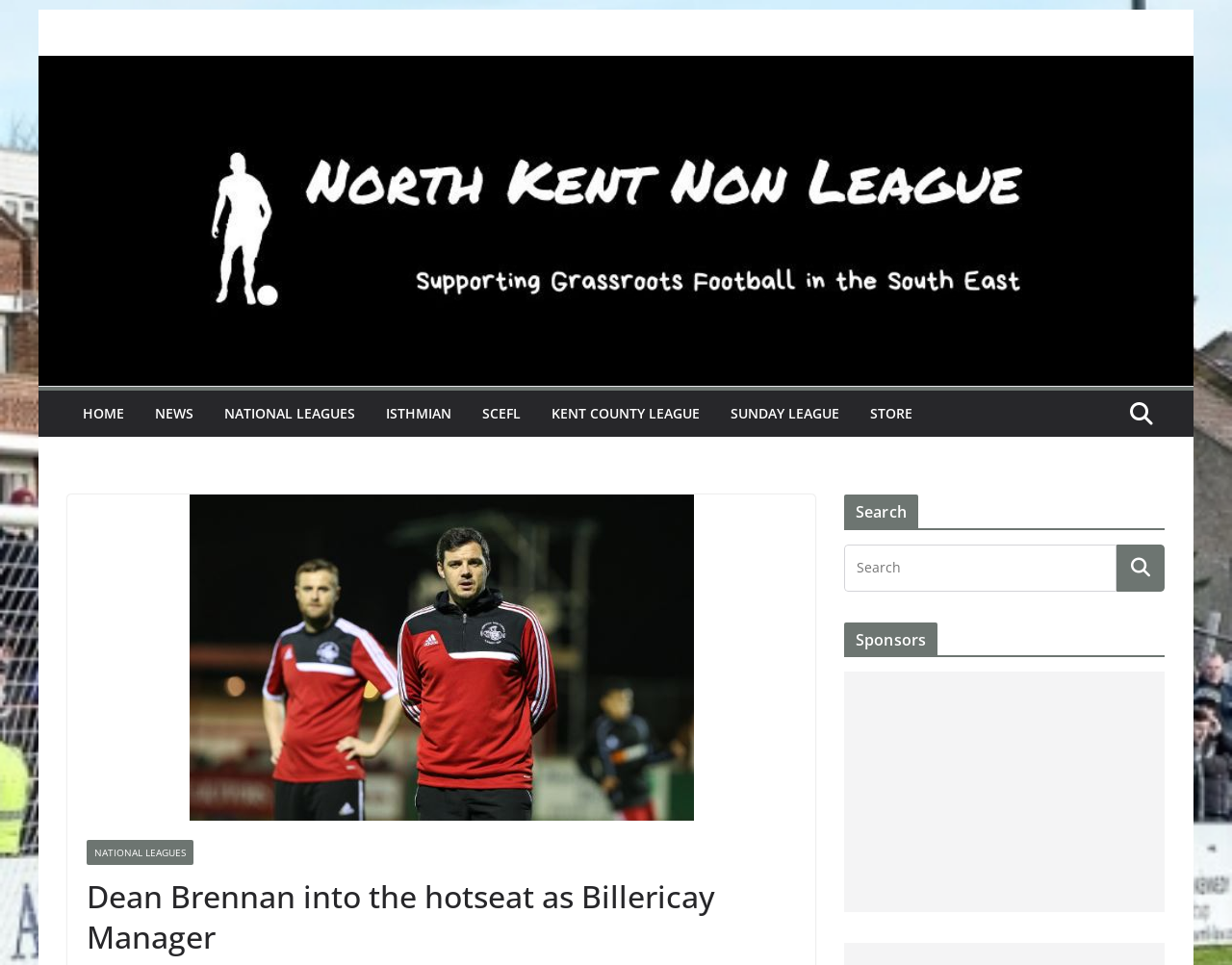What is the name of the manager who left Hemel Hempstead?
Using the image provided, answer with just one word or phrase.

Dean Brennan